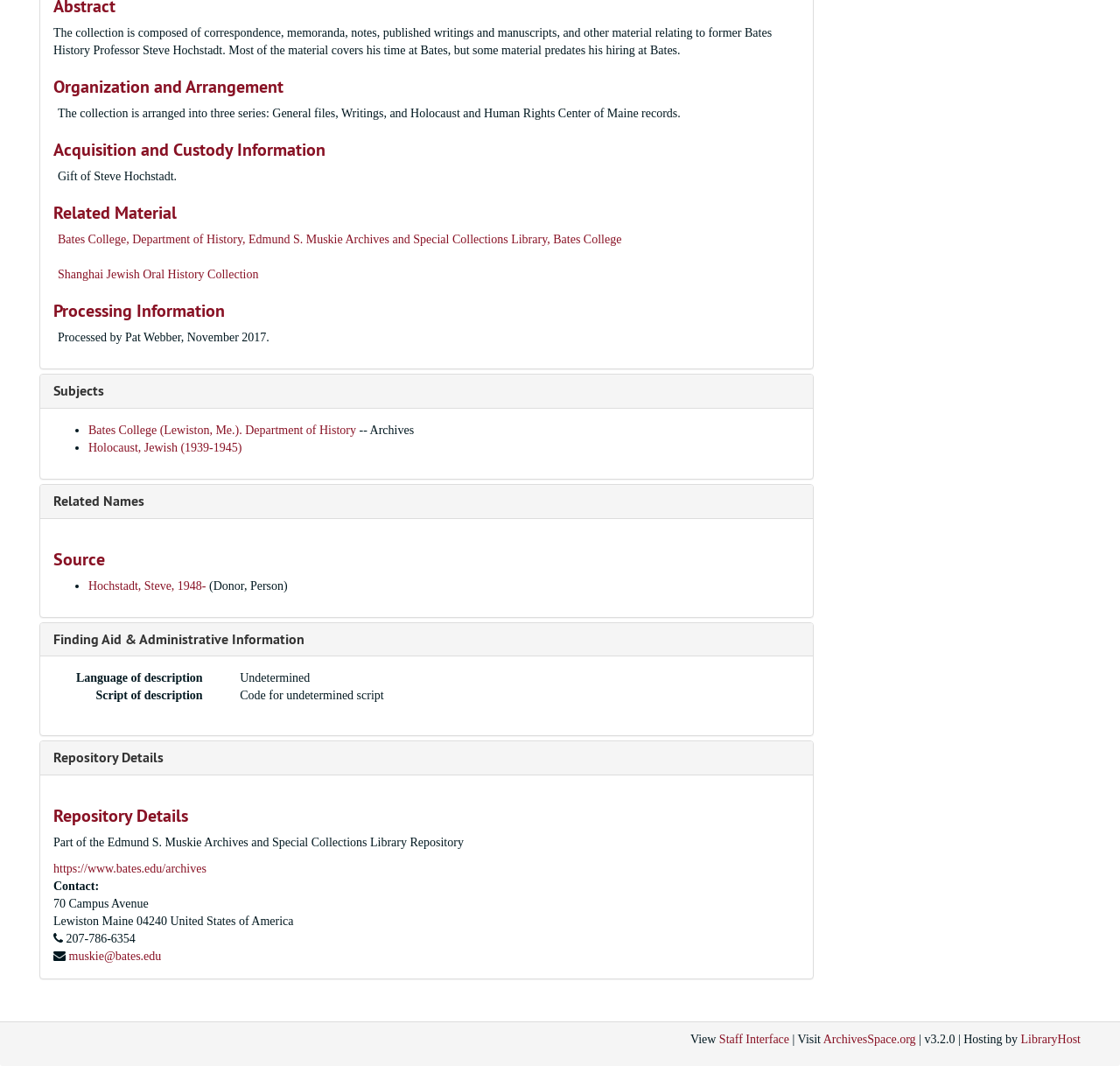Based on the provided description, "Related Names", find the bounding box of the corresponding UI element in the screenshot.

[0.048, 0.461, 0.129, 0.479]